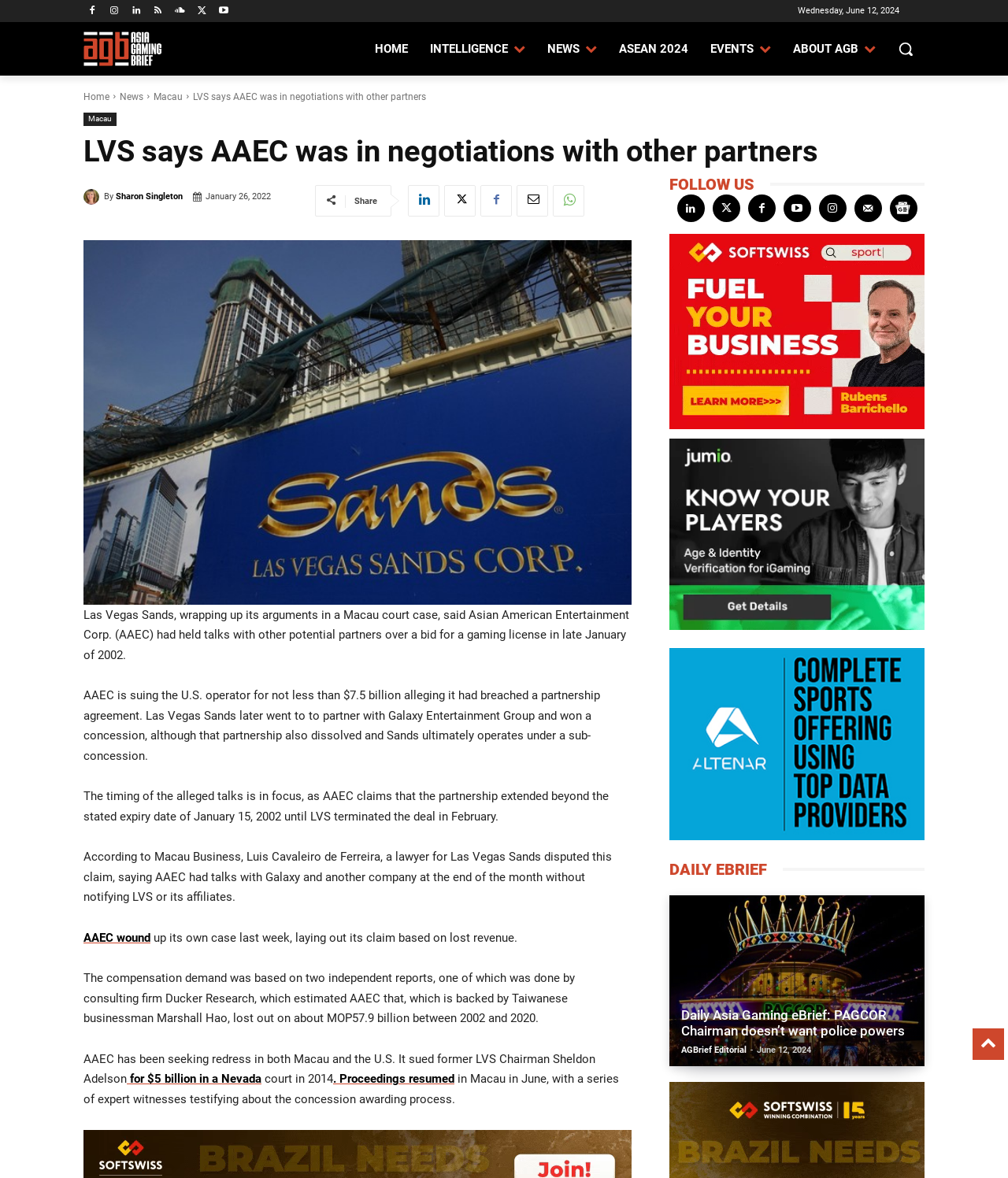Show the bounding box coordinates of the region that should be clicked to follow the instruction: "Search for something."

[0.88, 0.025, 0.917, 0.057]